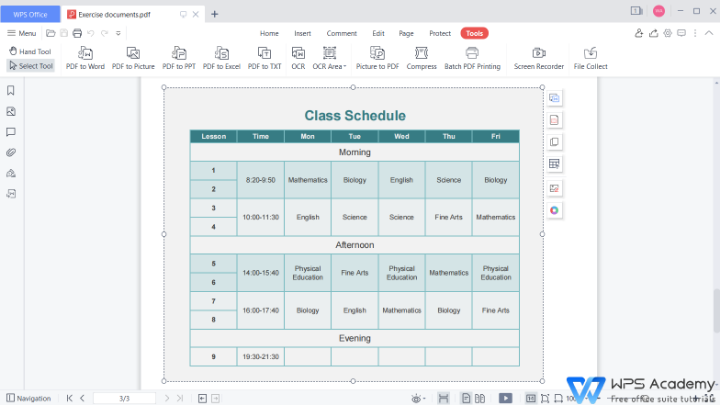Give a thorough explanation of the image.

The image showcases a detailed class schedule designed for the WPS Office application. It is organized into three sections: Morning, Afternoon, and Evening, each listing various lessons along with corresponding times and subjects. The schedule includes subjects such as Mathematics, Biology, Science, and Physical Education, indicating classes held from 8:20 AM to 9:30 PM on different days of the week. The interface surrounding the schedule suggests that the document is being edited in a PDF format, with various editing tools available at the top of the application window. This setup allows users to easily manage and modify class timings and subjects as needed.